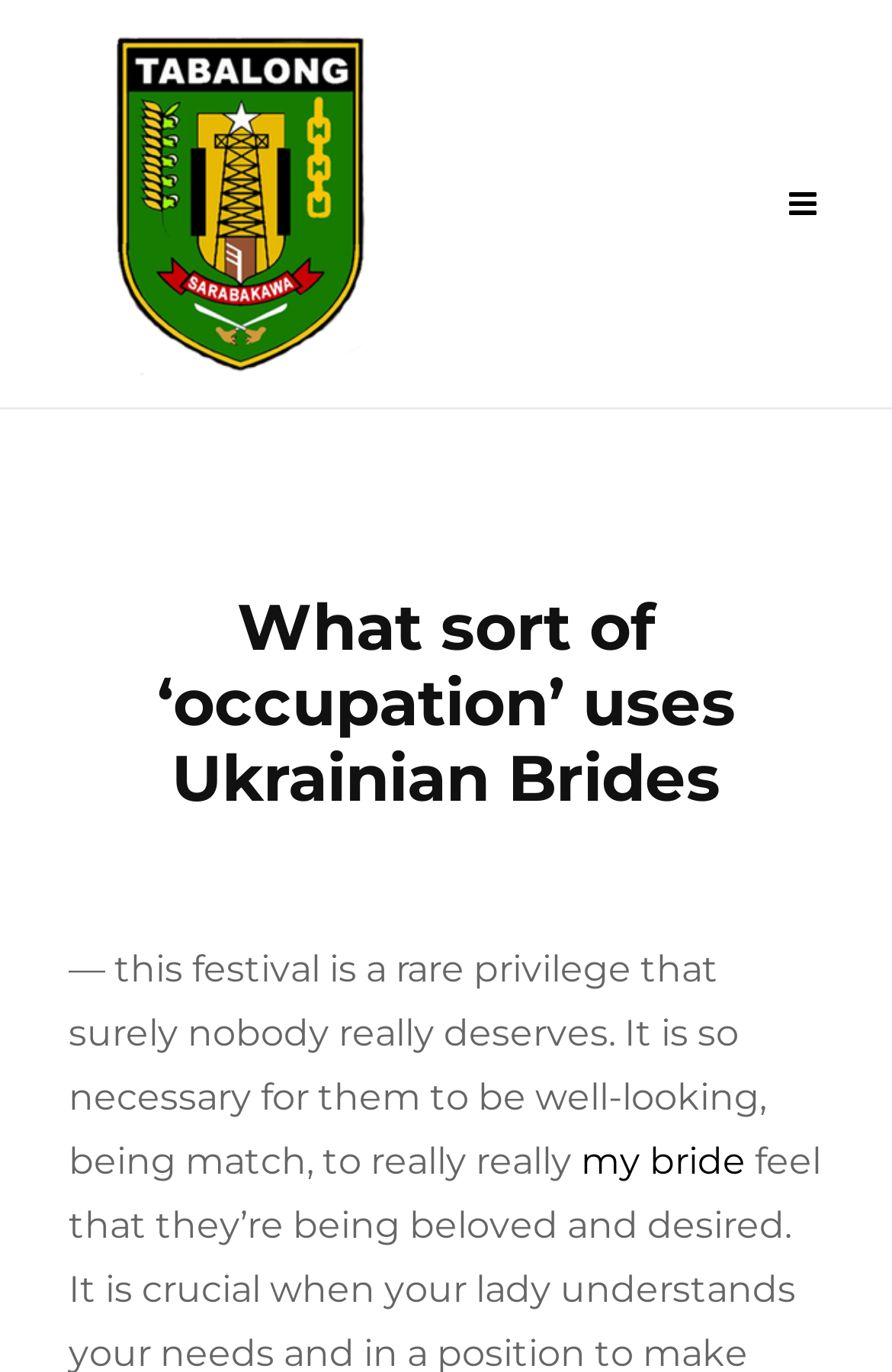What is the purpose of the button?
Refer to the image and respond with a one-word or short-phrase answer.

Expand